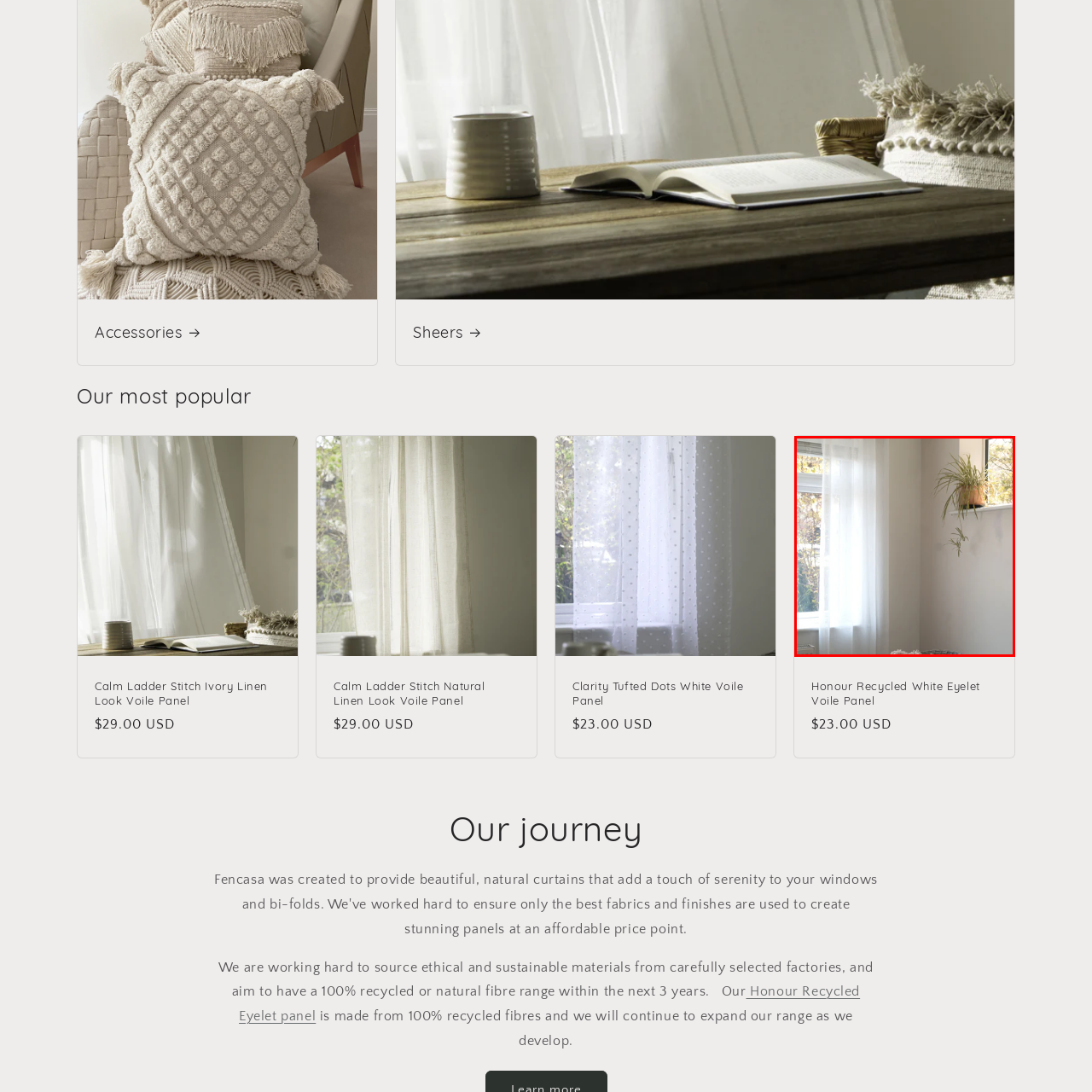Look at the photo within the red outline and describe it thoroughly.

The image showcases a serene corner of a room, adorned with soft, sheer curtains that gently filter the sunlight, creating a warm, inviting atmosphere. On the right side, a small shelf holds a potted plant, adding a touch of greenery and life to the space. The wall is painted in a subtle shade that complements the overall calm aesthetic. Below, a woven basket hints at cozy decor elements, suggesting a blend of style and comfort. This scene exemplifies a minimalist yet tasteful approach to interior design, ideal for those looking to enhance their living spaces with natural elements.